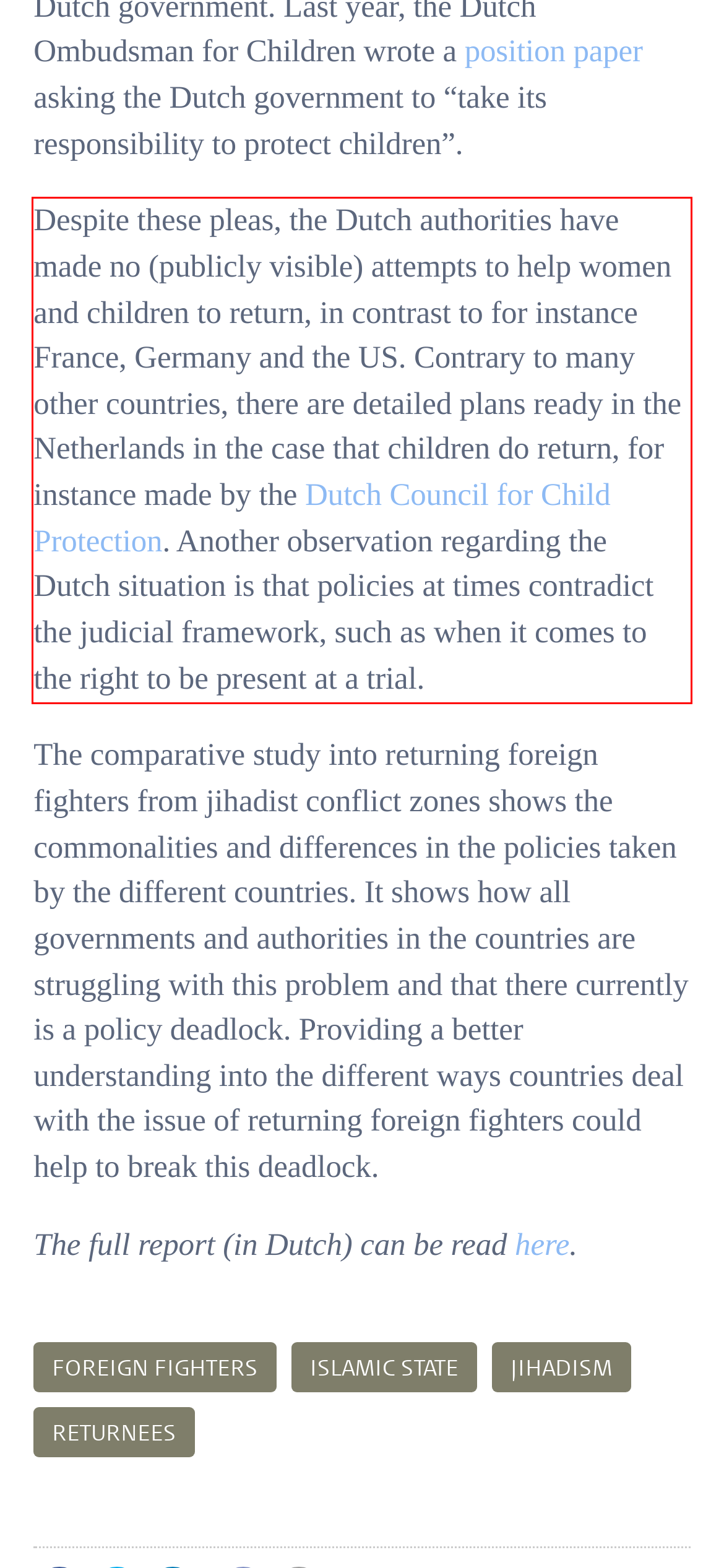Identify the text inside the red bounding box in the provided webpage screenshot and transcribe it.

Despite these pleas, the Dutch authorities have made no (publicly visible) attempts to help women and children to return, in contrast to for instance France, Germany and the US. Contrary to many other countries, there are detailed plans ready in the Netherlands in the case that children do return, for instance made by the Dutch Council for Child Protection. Another observation regarding the Dutch situation is that policies at times contradict the judicial framework, such as when it comes to the right to be present at a trial.